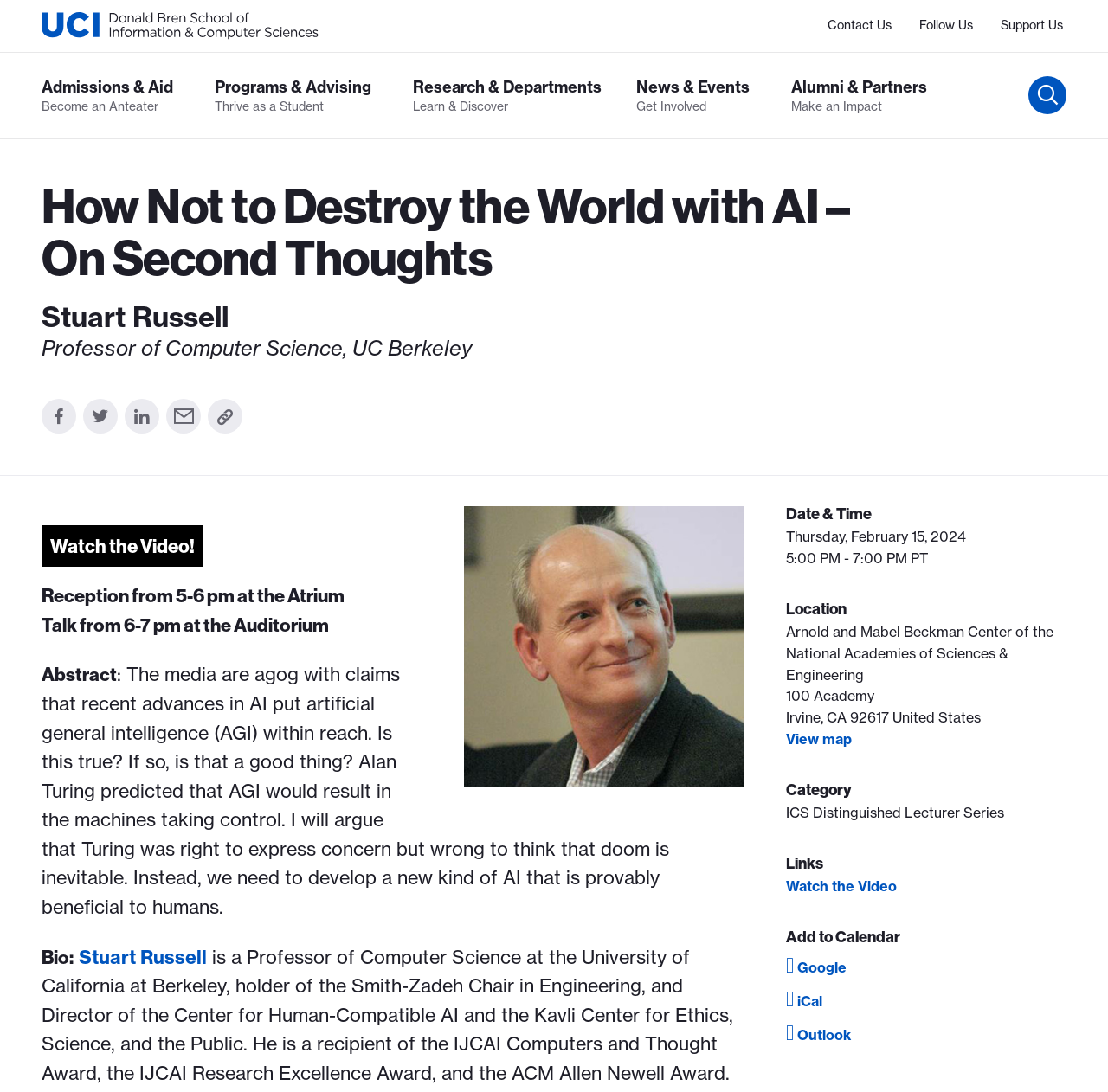Respond to the question below with a single word or phrase:
What is the event location?

Arnold and Mabel Beckman Center